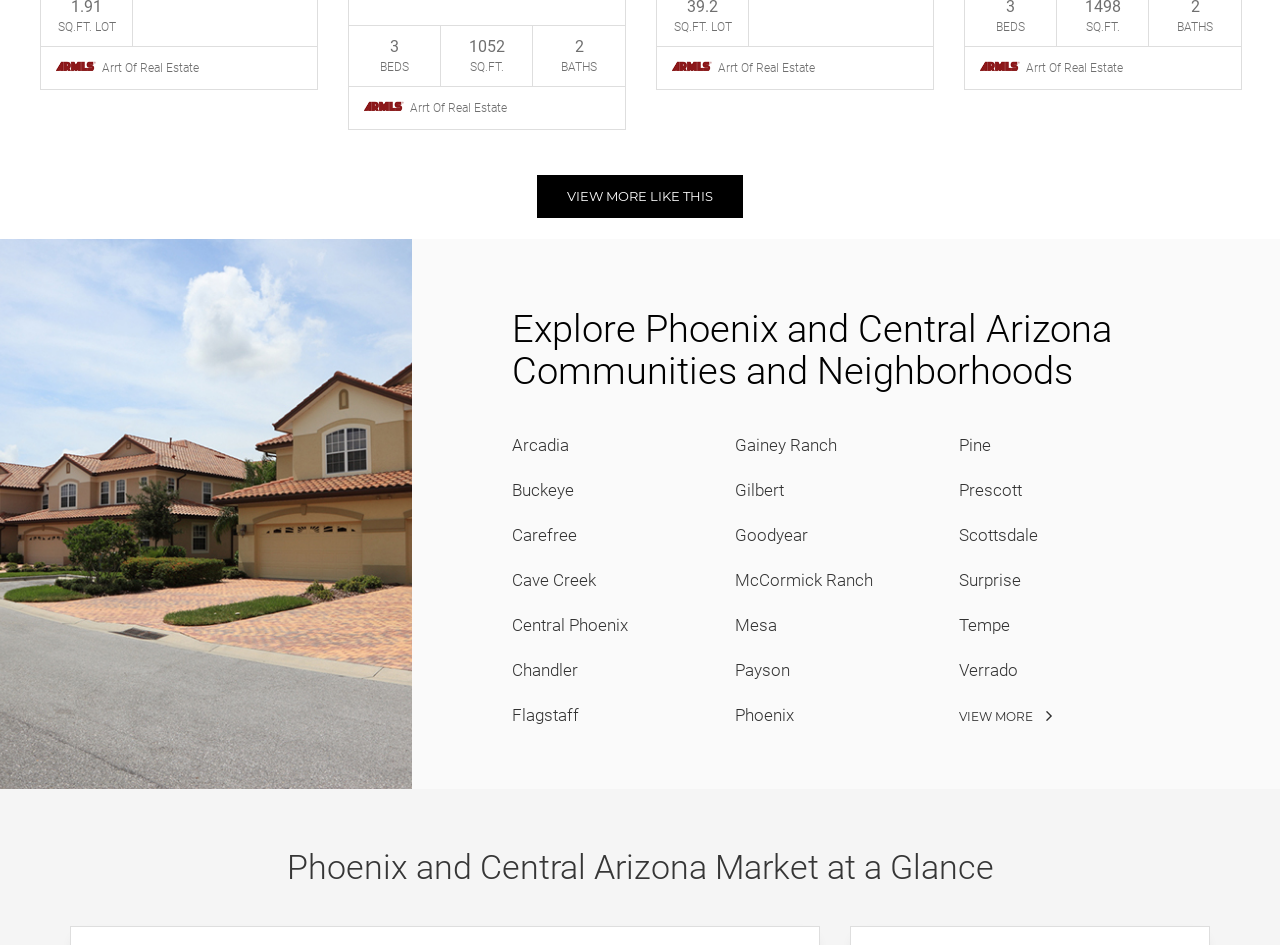What is the purpose of the 'VIEW MORE LIKE THIS' button?
Look at the image and provide a short answer using one word or a phrase.

To view more communities